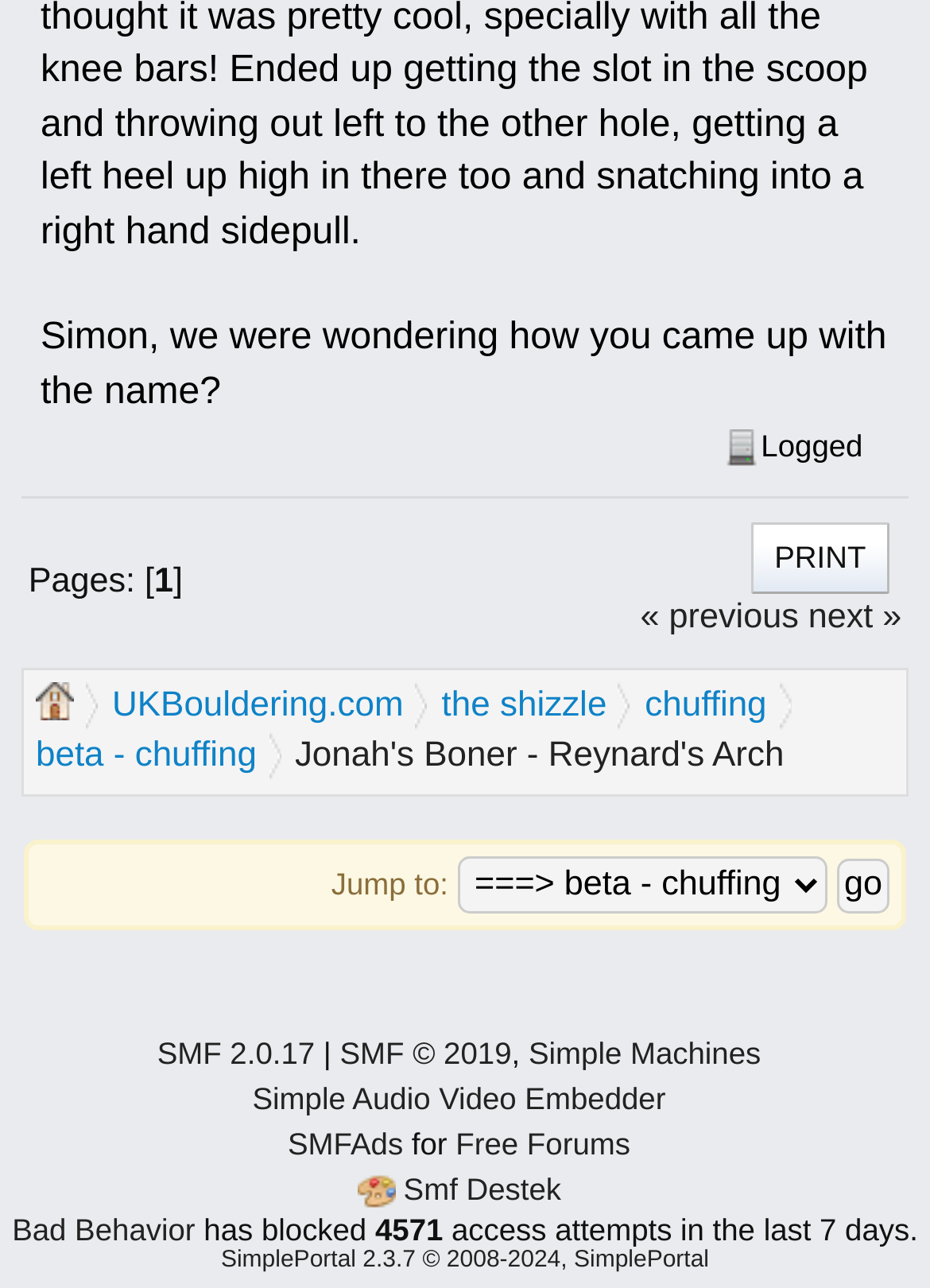Determine the coordinates of the bounding box for the clickable area needed to execute this instruction: "Go to the 'UKBouldering.com' website".

[0.121, 0.53, 0.434, 0.568]